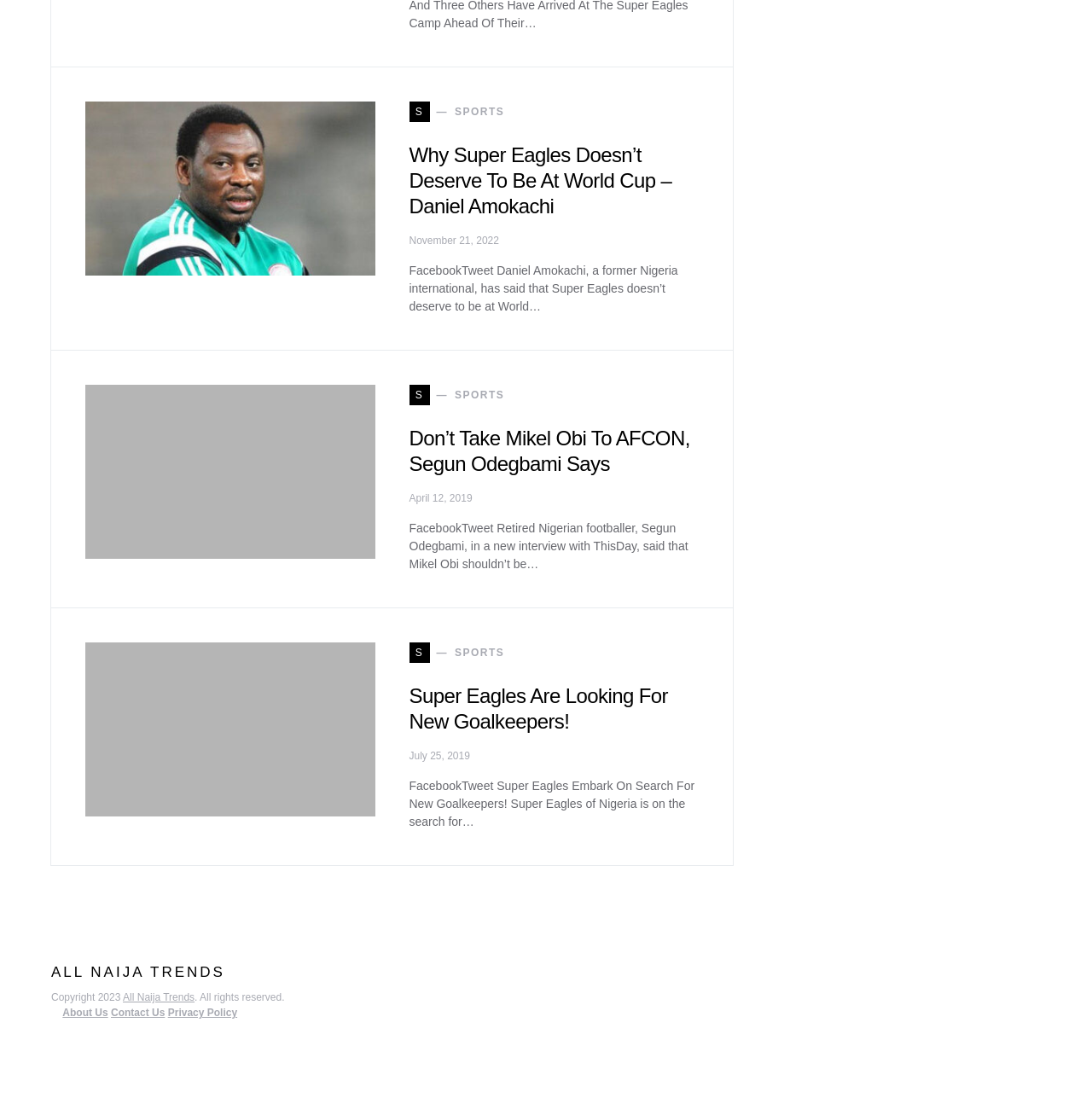Kindly provide the bounding box coordinates of the section you need to click on to fulfill the given instruction: "Visit the '— S SPORTS' page".

[0.375, 0.092, 0.462, 0.111]